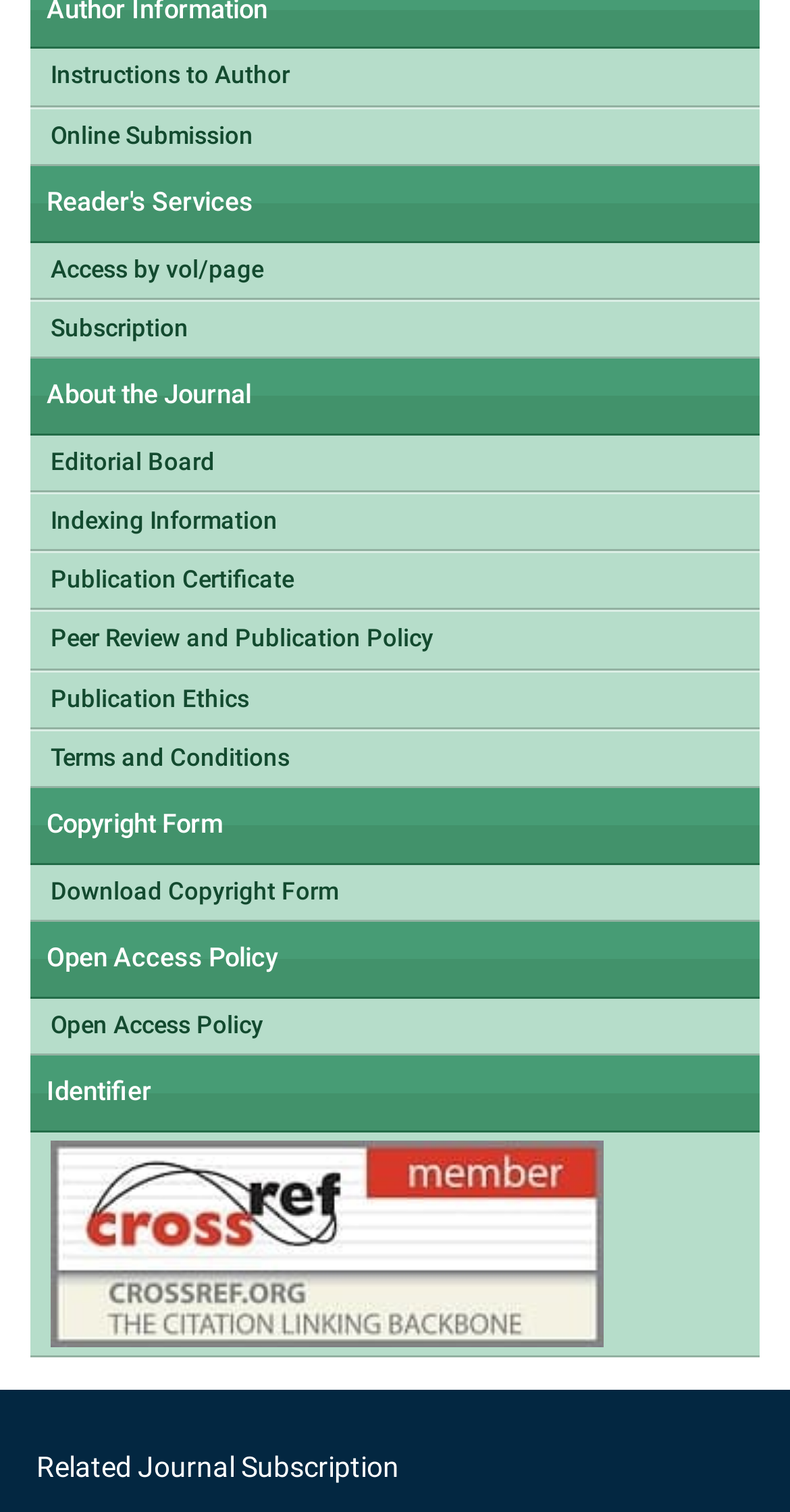Please identify the bounding box coordinates of the area that needs to be clicked to fulfill the following instruction: "Learn about open access policy."

[0.038, 0.66, 0.962, 0.697]